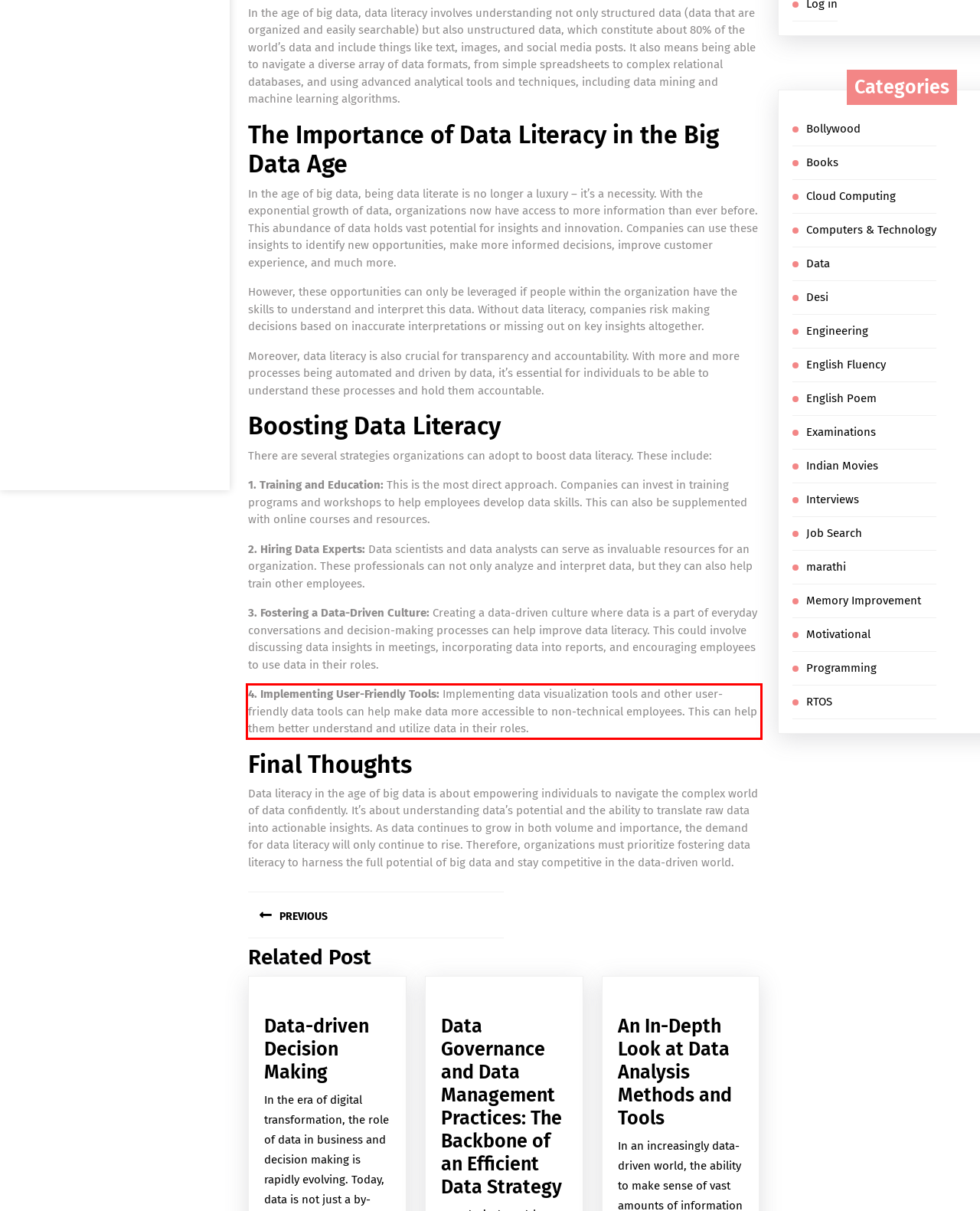Please take the screenshot of the webpage, find the red bounding box, and generate the text content that is within this red bounding box.

4. Implementing User-Friendly Tools: Implementing data visualization tools and other user-friendly data tools can help make data more accessible to non-technical employees. This can help them better understand and utilize data in their roles.